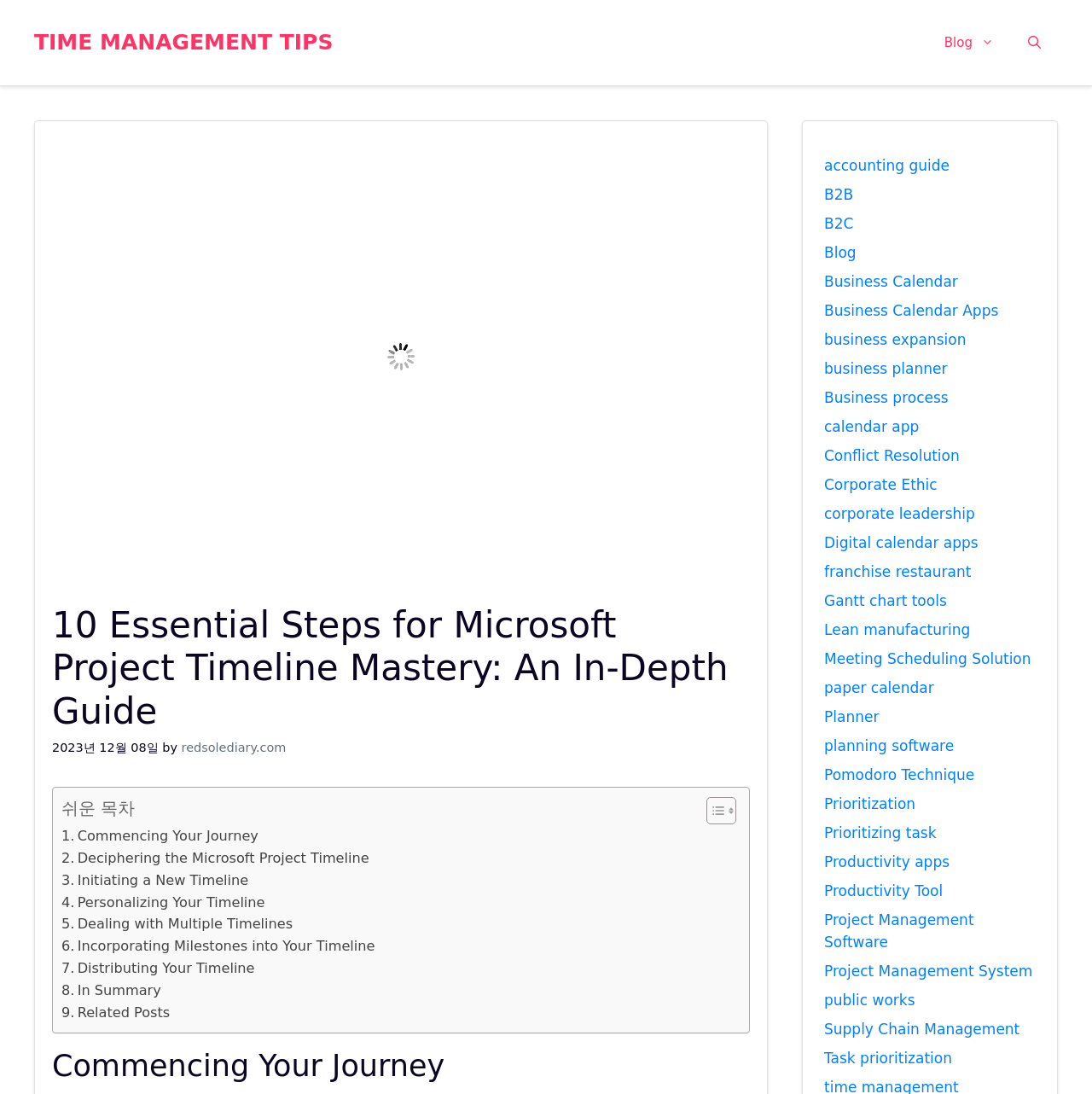Construct a thorough caption encompassing all aspects of the webpage.

This webpage is a comprehensive guide to mastering Microsoft Project timelines, providing 10 essential steps to achieve efficient project management. At the top of the page, there is a banner with the site's name and a navigation menu with links to the blog, search bar, and other sections. Below the banner, there is a large image related to Microsoft Project timelines.

The main content of the page is divided into sections, each with a heading and a series of links. The first section is an introduction to the guide, with a heading and a brief description. Below this, there is a table of contents with links to each of the 10 essential steps, including "Commencing Your Journey," "Deciphering the Microsoft Project Timeline," and "In Summary."

The main content area also includes a series of links to related articles and topics, such as accounting guides, business calendars, and project management software. These links are arranged in a grid-like pattern and take up a significant portion of the page.

At the bottom of the page, there is a heading "Commencing Your Journey" which marks the beginning of the guide's content. The page has a clean and organized layout, making it easy to navigate and find relevant information.